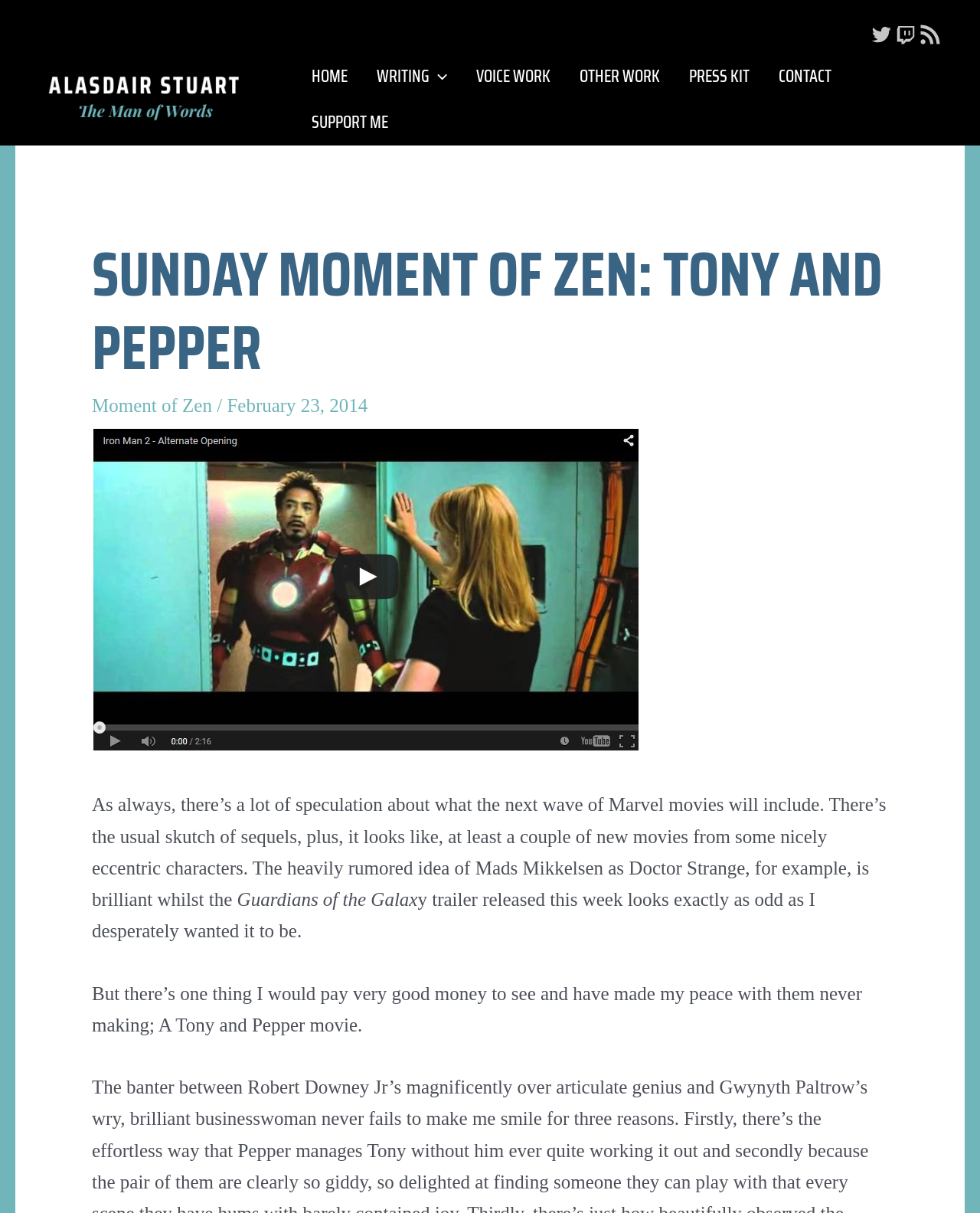Refer to the screenshot and give an in-depth answer to this question: What is the author's name?

The author's name is mentioned in the link element with the text 'Alasdair Stuart' and also in the image element with the same text, which is located at the top left of the webpage.